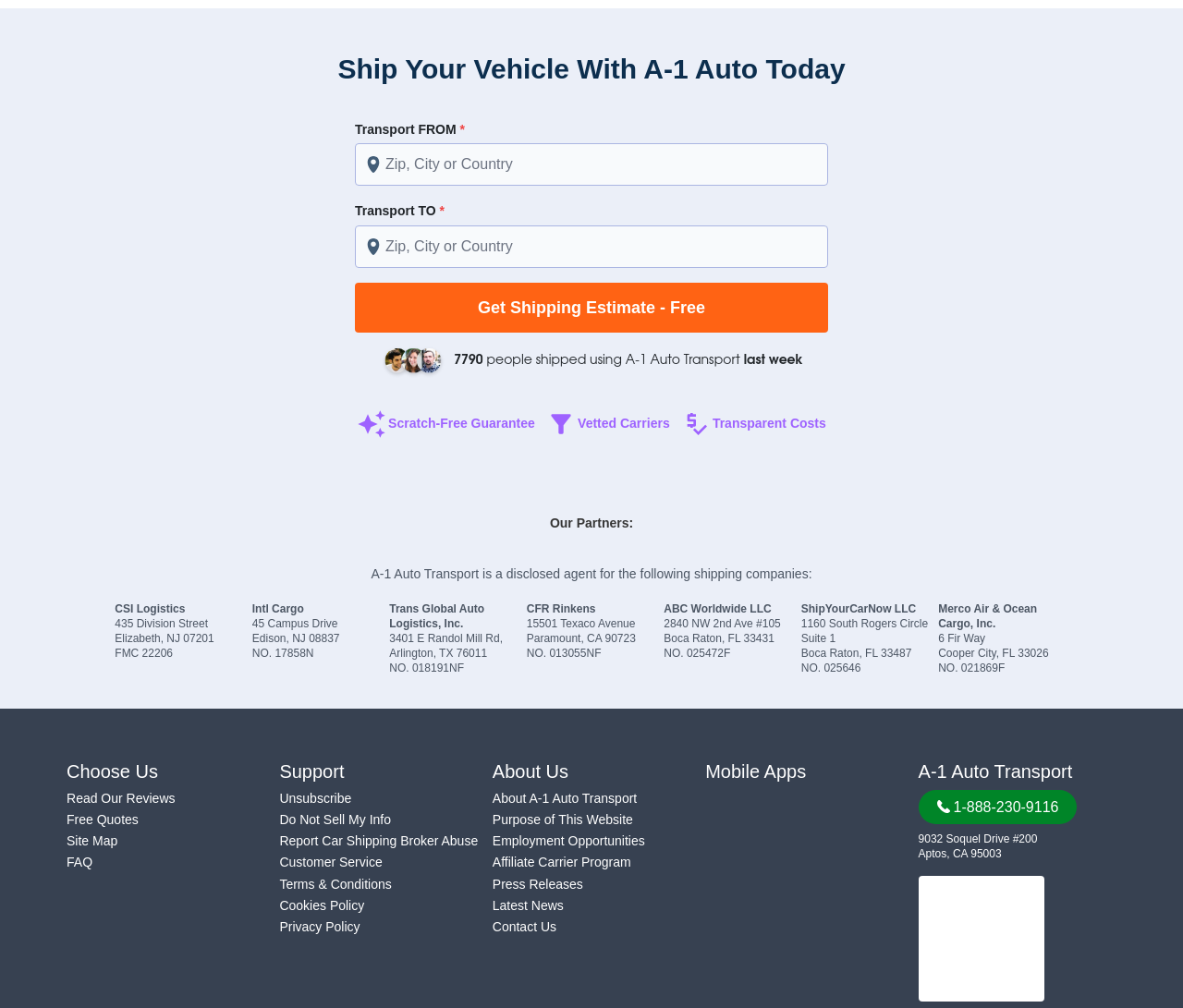What is the rating of A-1 Auto Transport based on customer reviews?
Answer the question with a detailed explanation, including all necessary information.

The rating of A-1 Auto Transport based on customer reviews is not explicitly stated, but it is mentioned that 7790 people have shipped using A-1 Auto Transport, which suggests a high level of customer satisfaction and trust in the company.